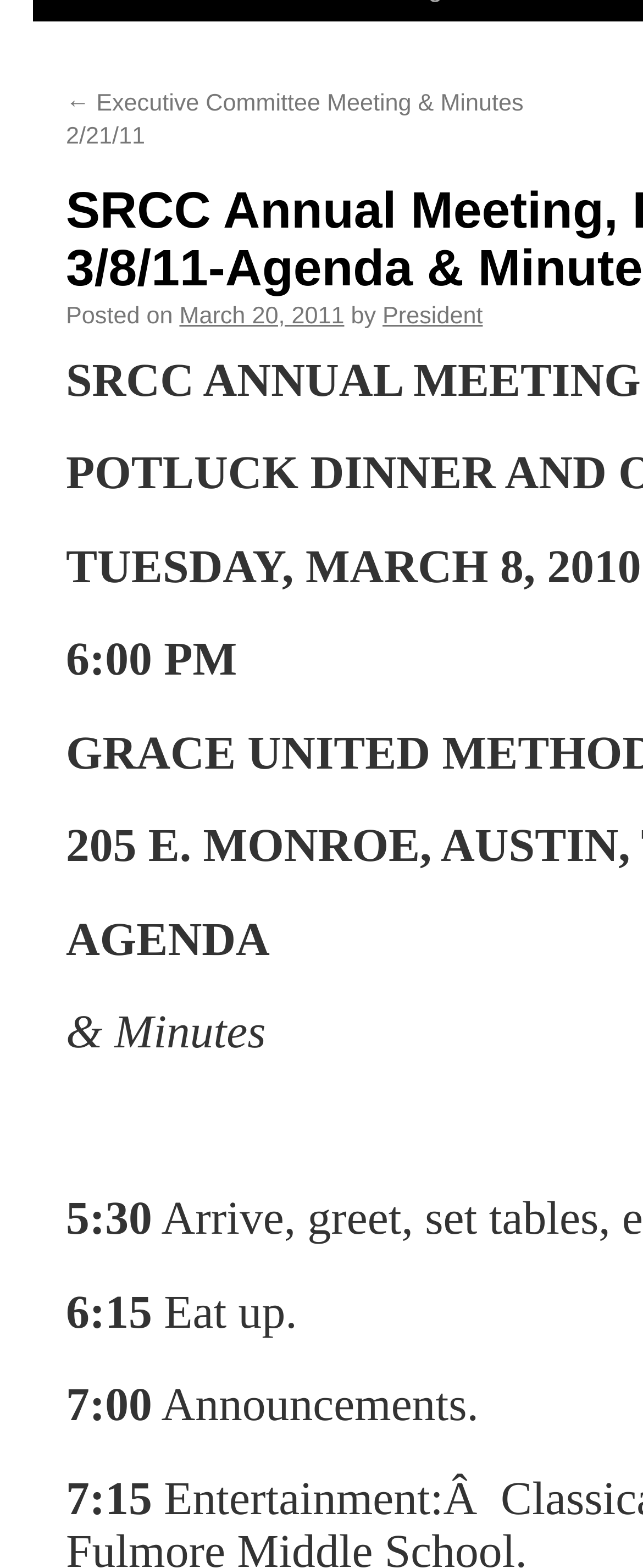Locate the bounding box of the UI element based on this description: "President". Provide four float numbers between 0 and 1 as [left, top, right, bottom].

[0.595, 0.193, 0.751, 0.21]